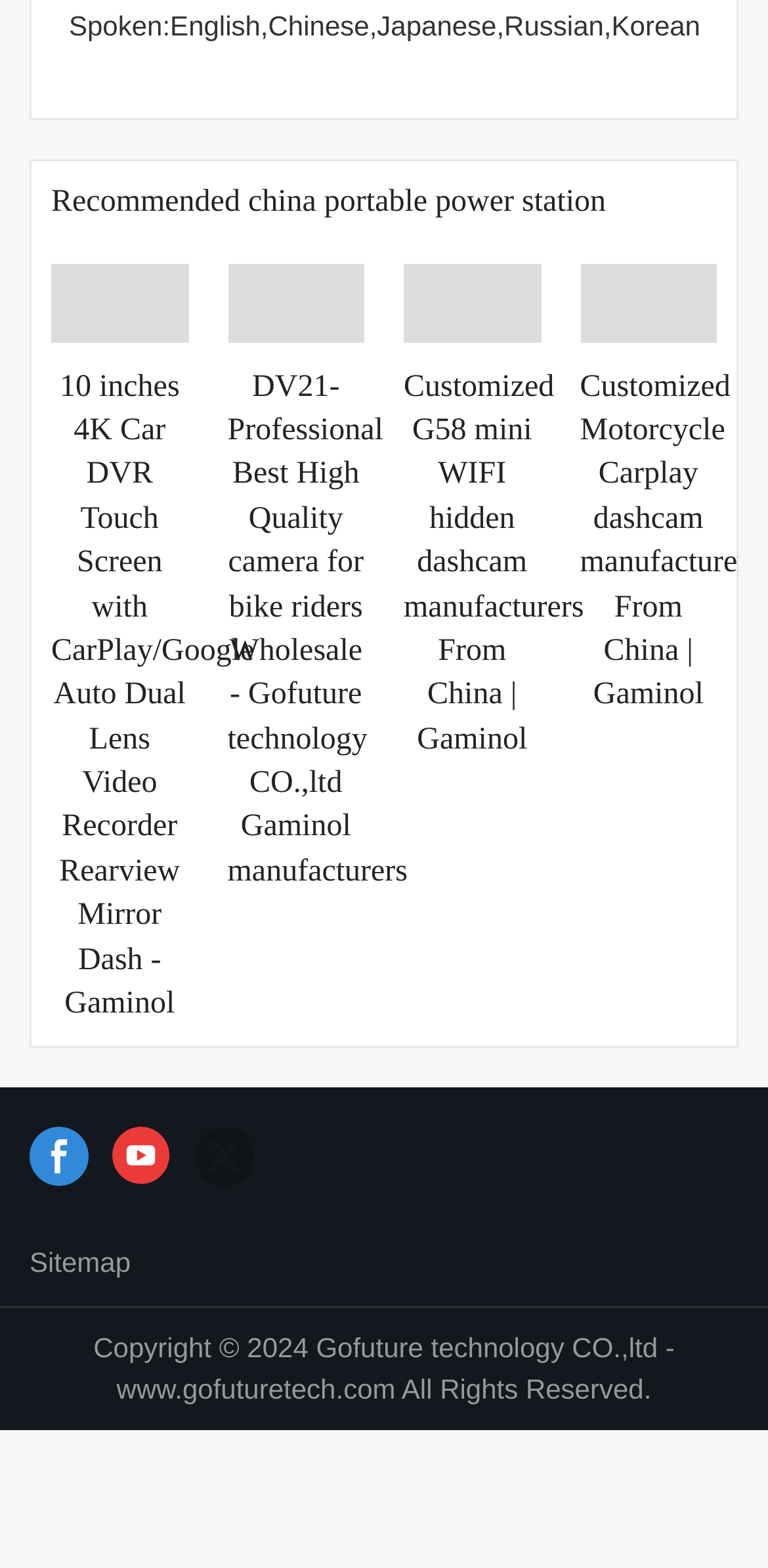Show the bounding box coordinates of the region that should be clicked to follow the instruction: "Click on the link to 10 inches 4K Car DVR Touch Screen with CarPlay/Google Auto Dual Lens Video Recorder Rearview Mirror Dash."

[0.067, 0.236, 0.331, 0.651]